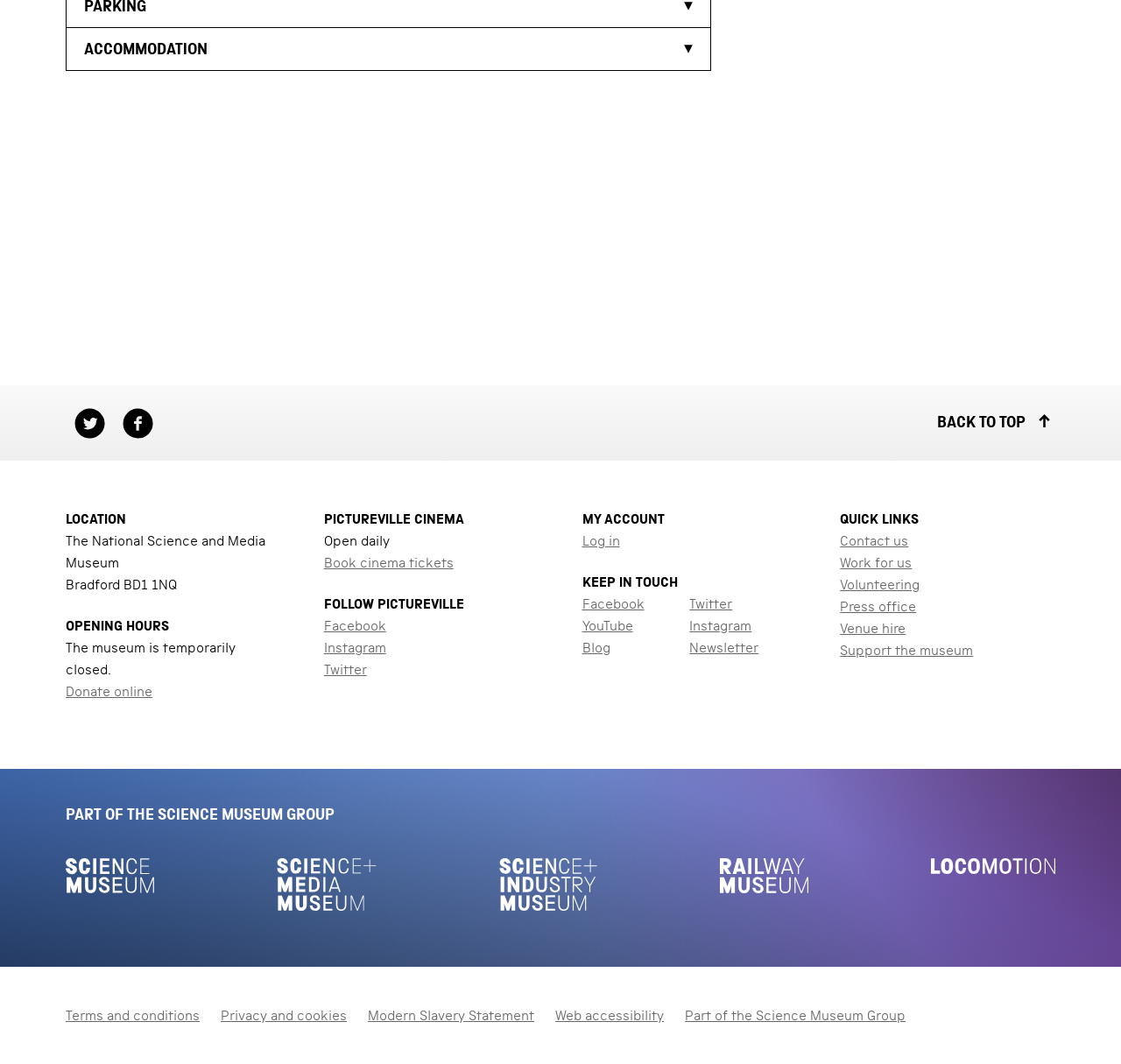What is the name of the cinema?
Use the image to give a comprehensive and detailed response to the question.

I found the answer by looking at the StaticText element with the content 'PICTUREVILLE CINEMA' which is a heading.